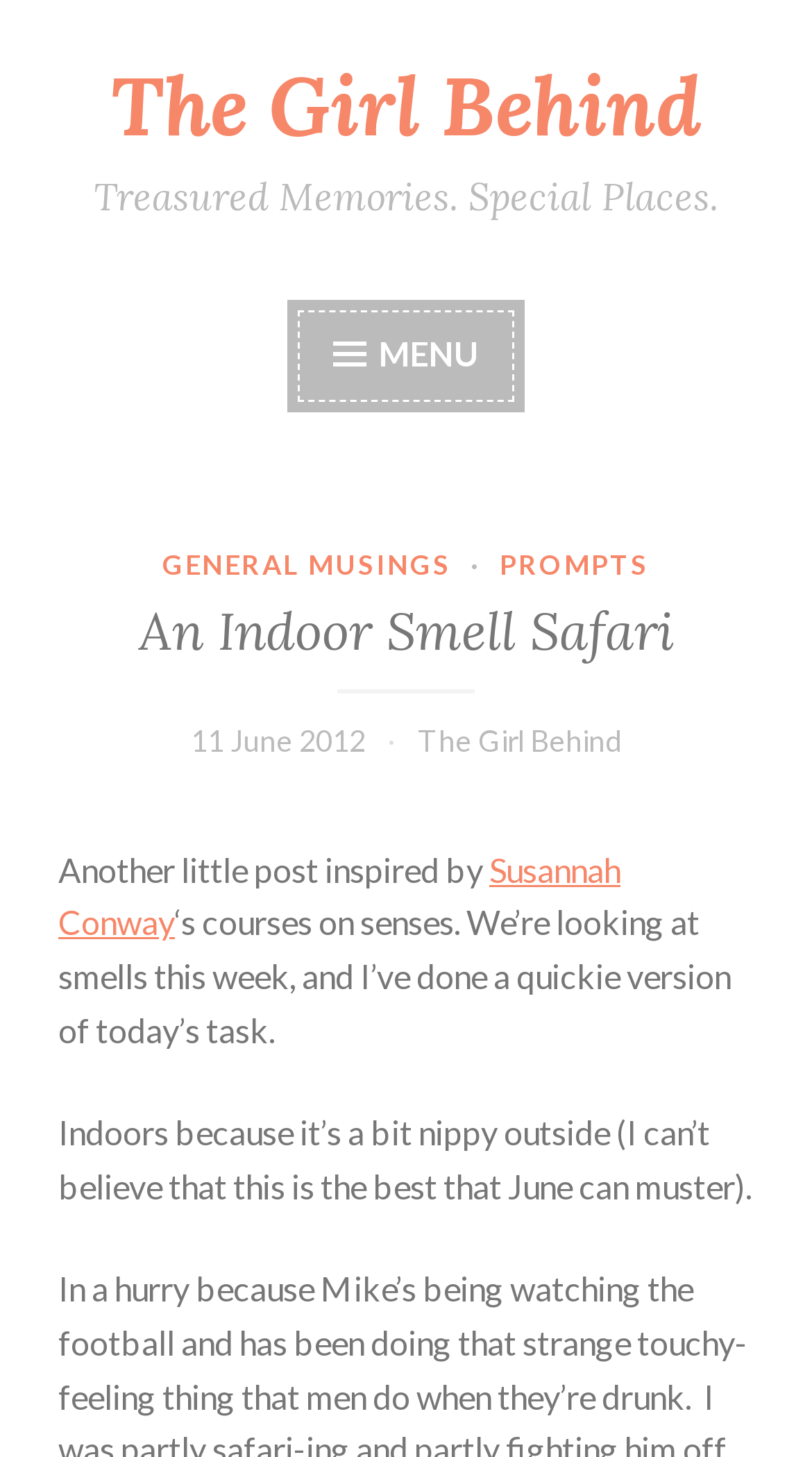Please determine the heading text of this webpage.

The Girl Behind